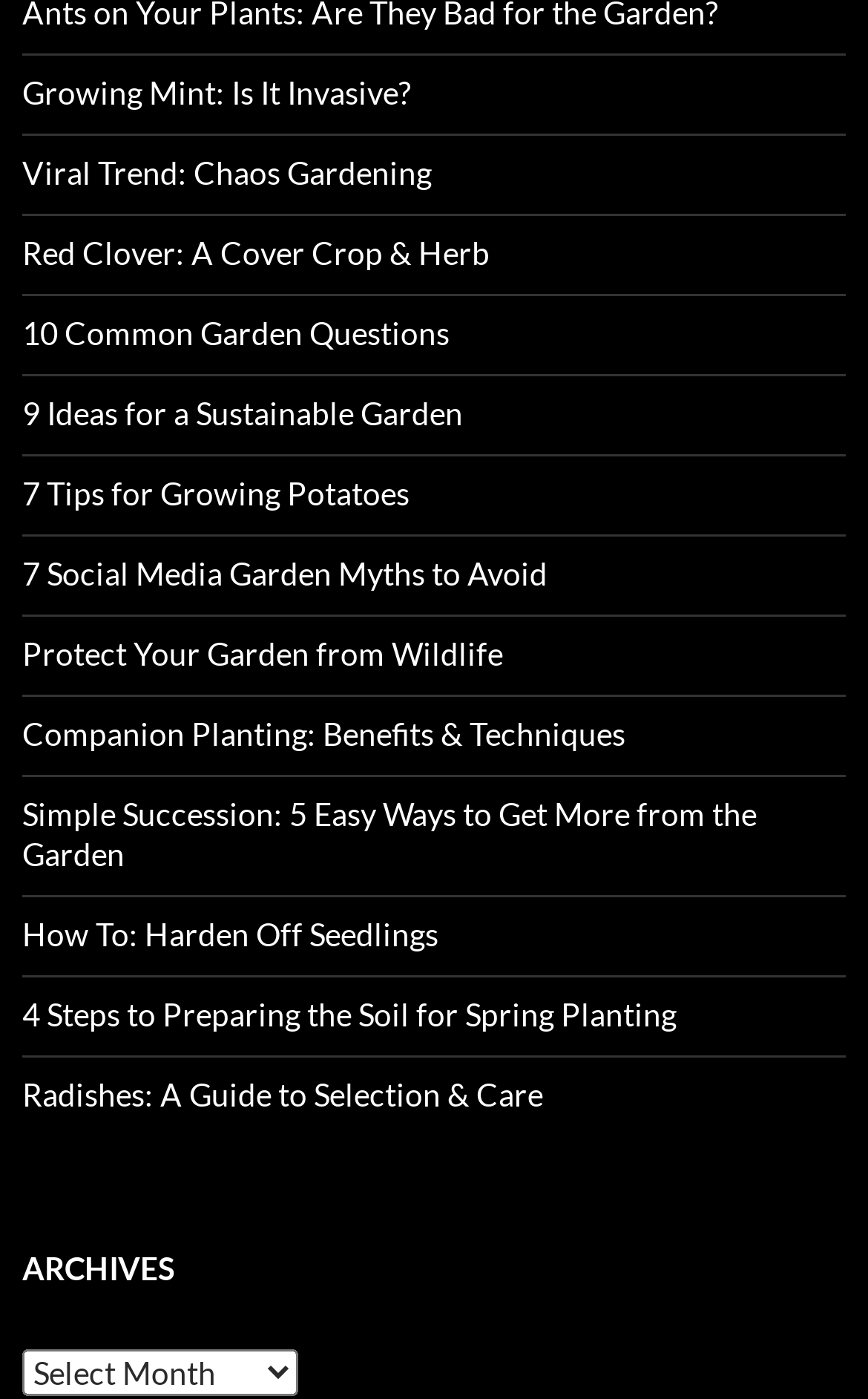Extract the bounding box coordinates of the UI element described: "How To: Harden Off Seedlings". Provide the coordinates in the format [left, top, right, bottom] with values ranging from 0 to 1.

[0.026, 0.655, 0.505, 0.682]